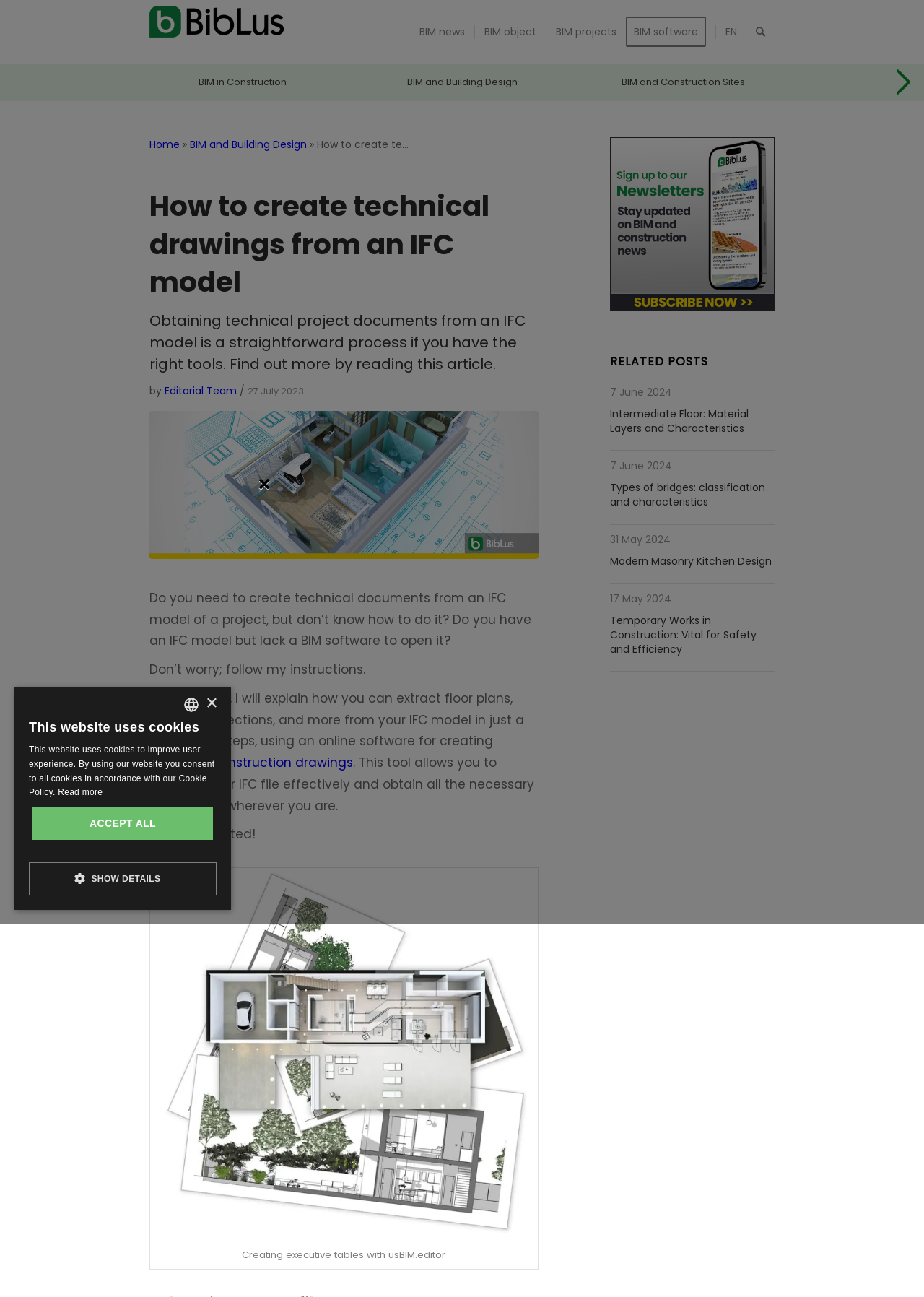Determine the coordinates of the bounding box that should be clicked to complete the instruction: "Click on the 'Search' button". The coordinates should be represented by four float numbers between 0 and 1: [left, top, right, bottom].

[0.808, 0.0, 0.838, 0.049]